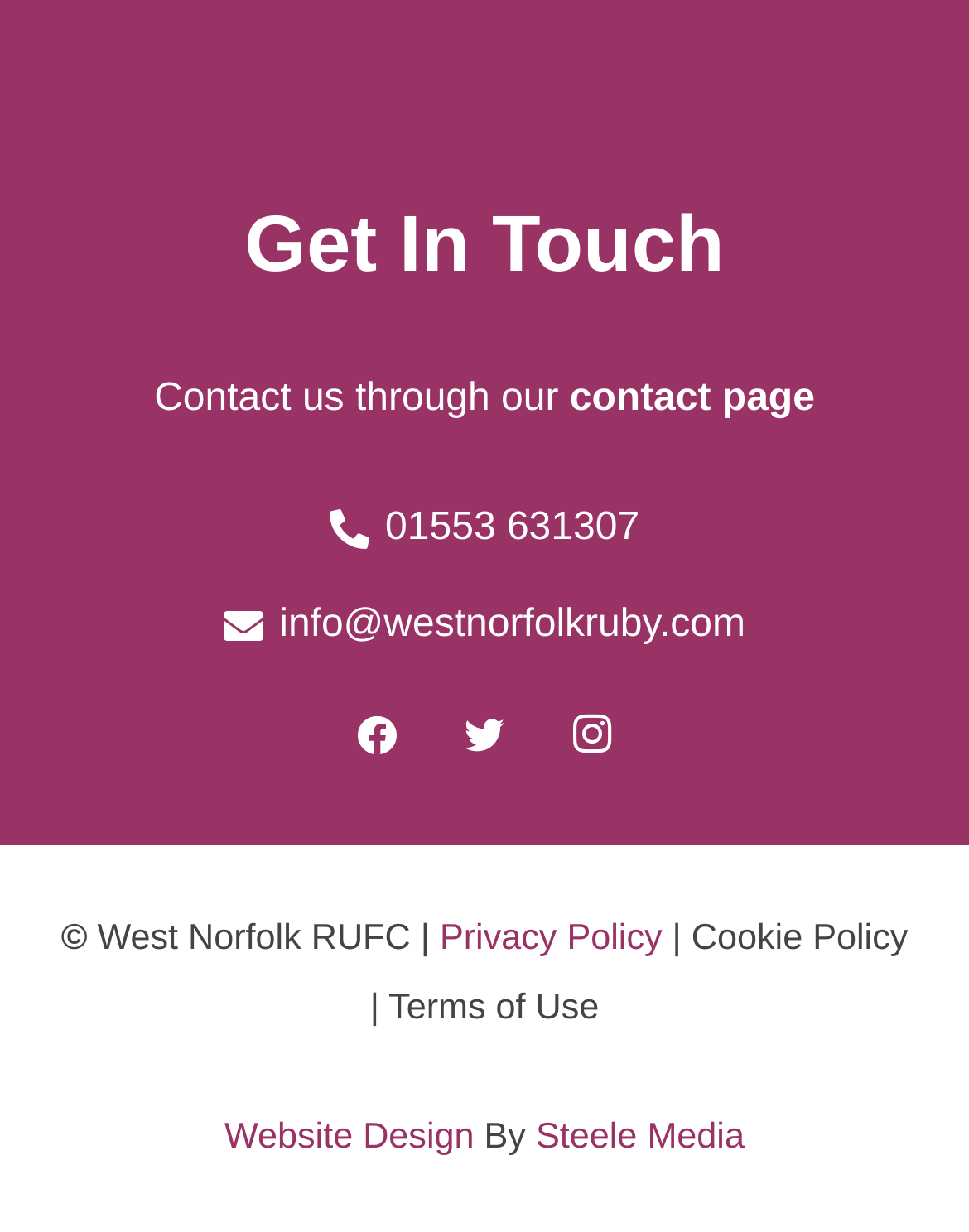Please mark the clickable region by giving the bounding box coordinates needed to complete this instruction: "Call 01553 631307".

[0.398, 0.412, 0.66, 0.446]